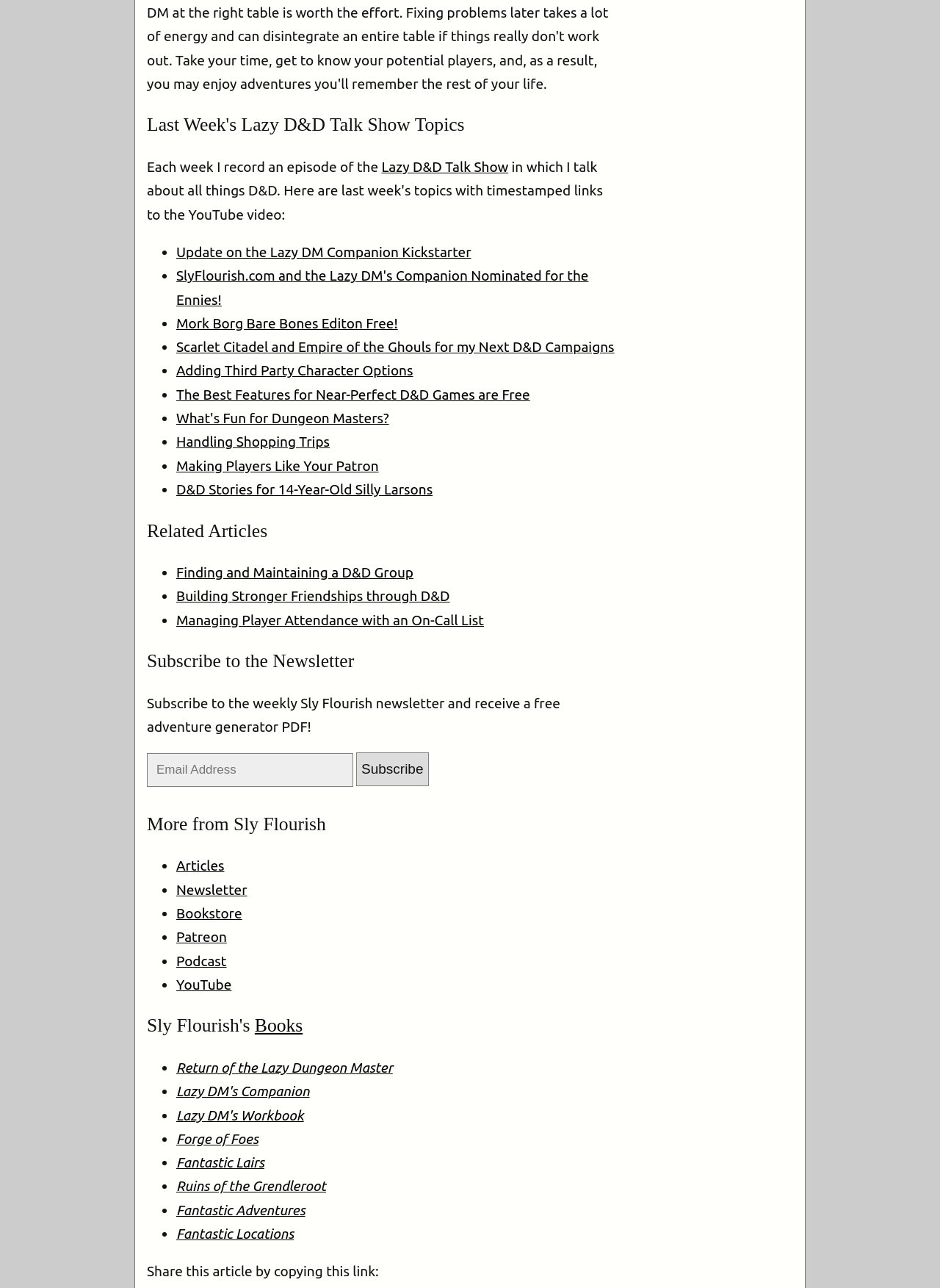Use a single word or phrase to answer the following:
What is the purpose of the textbox in the 'Subscribe to the Newsletter' section?

Enter email address